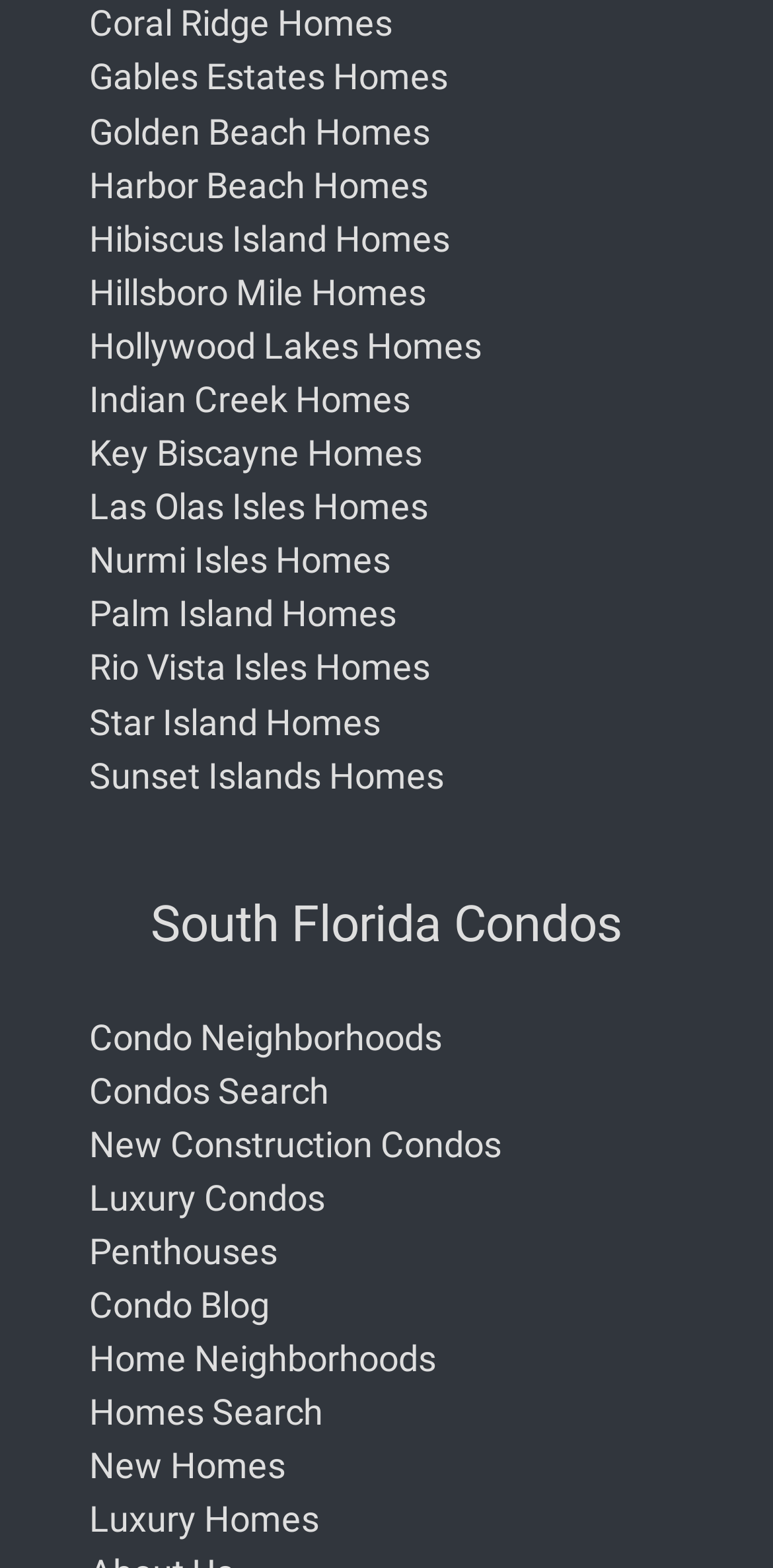Please indicate the bounding box coordinates for the clickable area to complete the following task: "Browse Home Neighborhoods". The coordinates should be specified as four float numbers between 0 and 1, i.e., [left, top, right, bottom].

[0.115, 0.853, 0.564, 0.88]